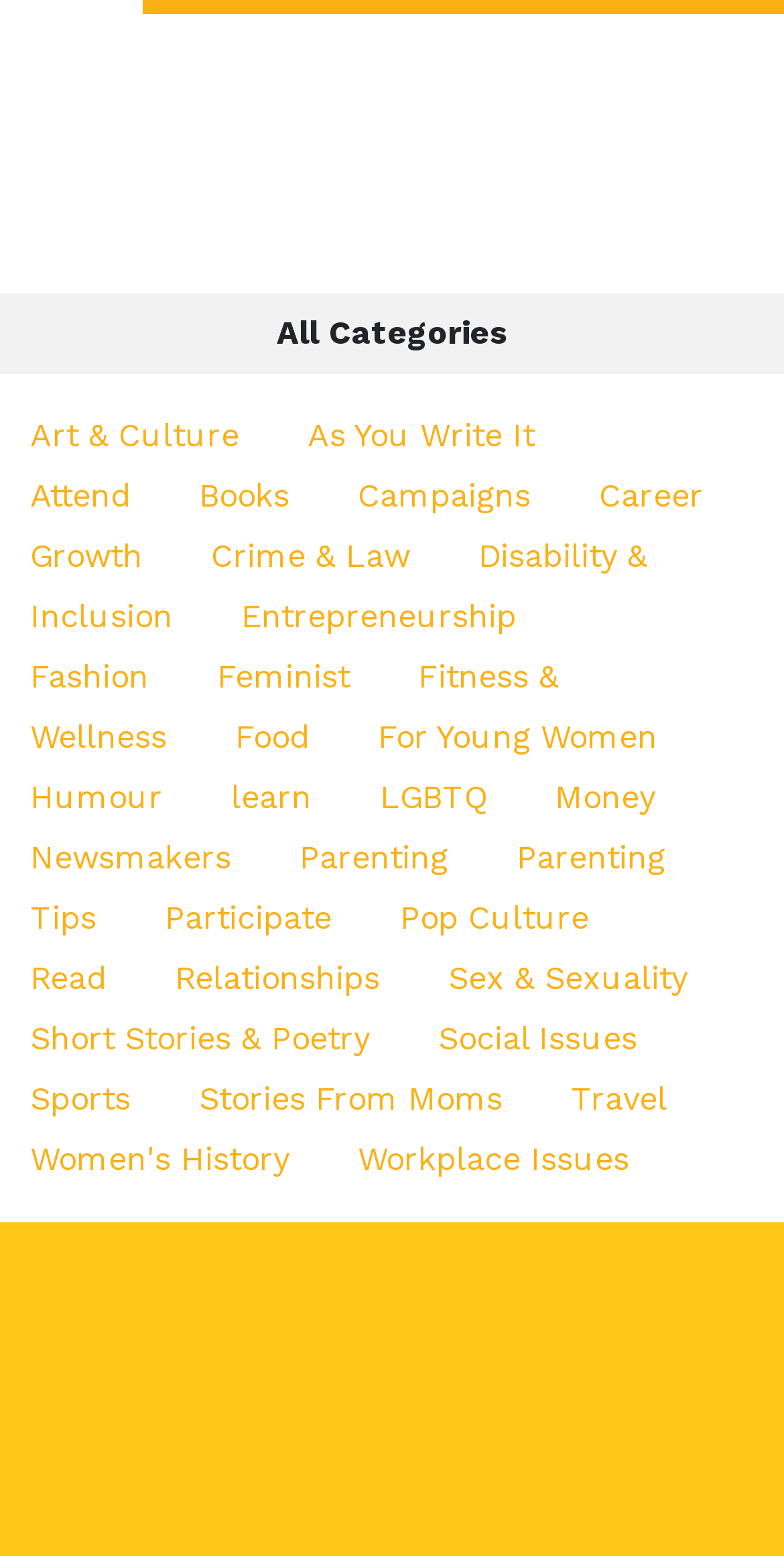Select the bounding box coordinates of the element I need to click to carry out the following instruction: "Toggle dark mode".

None